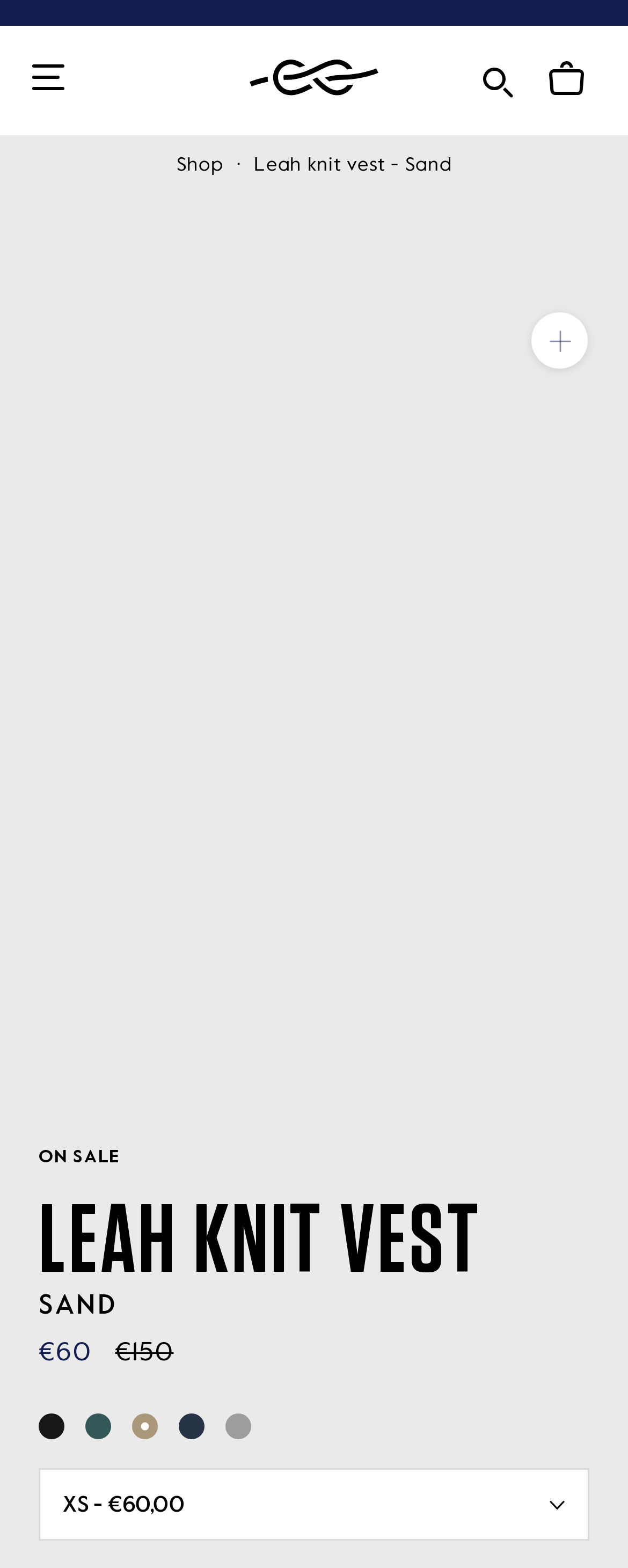Using the provided description aria-label="Open navigation", find the bounding box coordinates for the UI element. Provide the coordinates in (top-left x, top-left y, bottom-right x, bottom-right y) format, ensuring all values are between 0 and 1.

[0.046, 0.037, 0.108, 0.065]